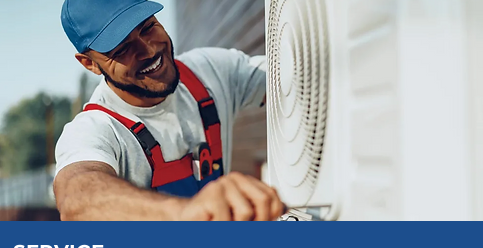Look at the image and give a detailed response to the following question: What is the technician working on?

The caption explicitly states that the technician is working on an air conditioning unit, which is the central focus of the image, showcasing his commitment to quality service.